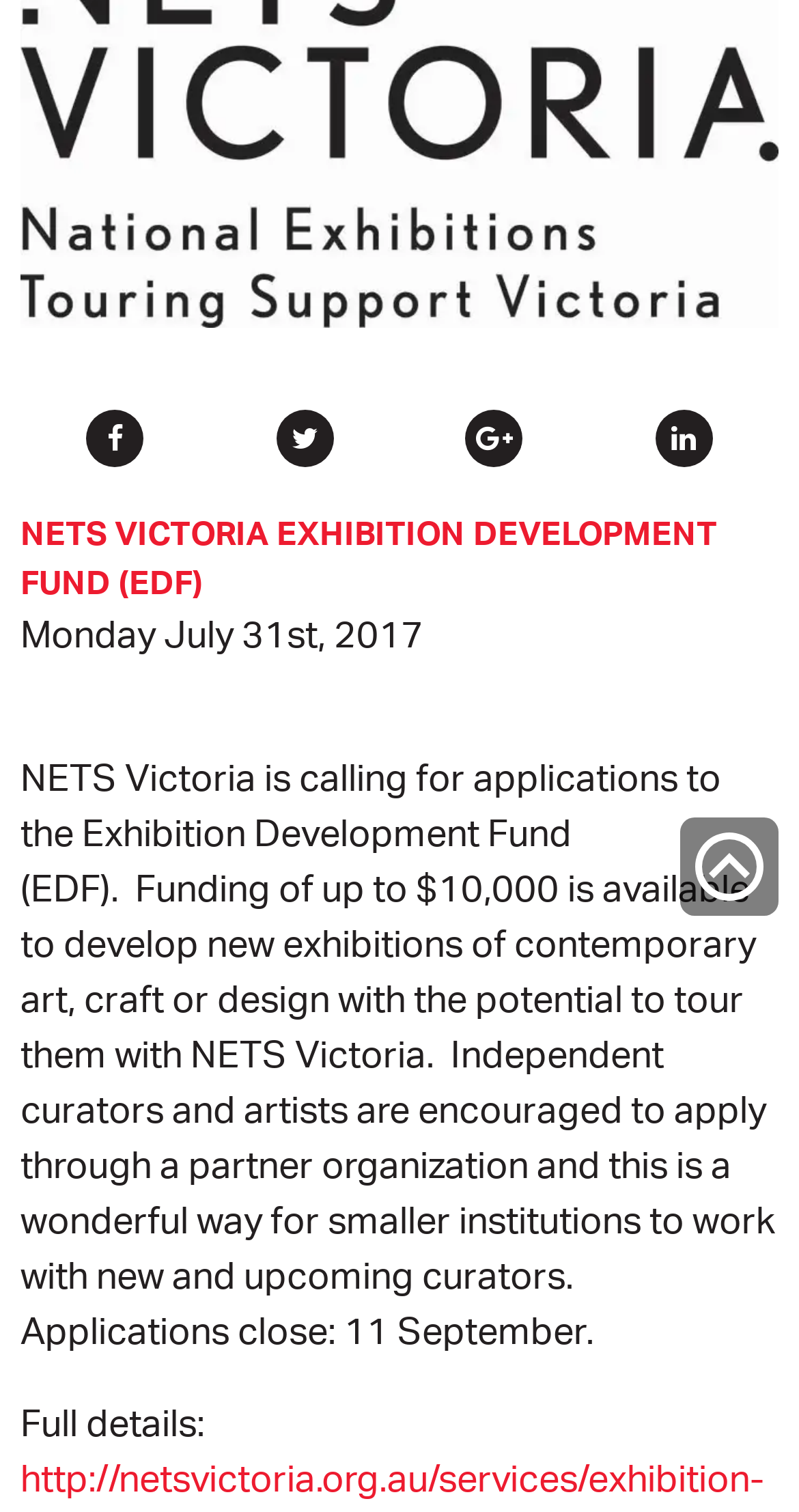Find the bounding box coordinates for the element described here: "PGAV Channel".

[0.103, 0.458, 0.949, 0.518]